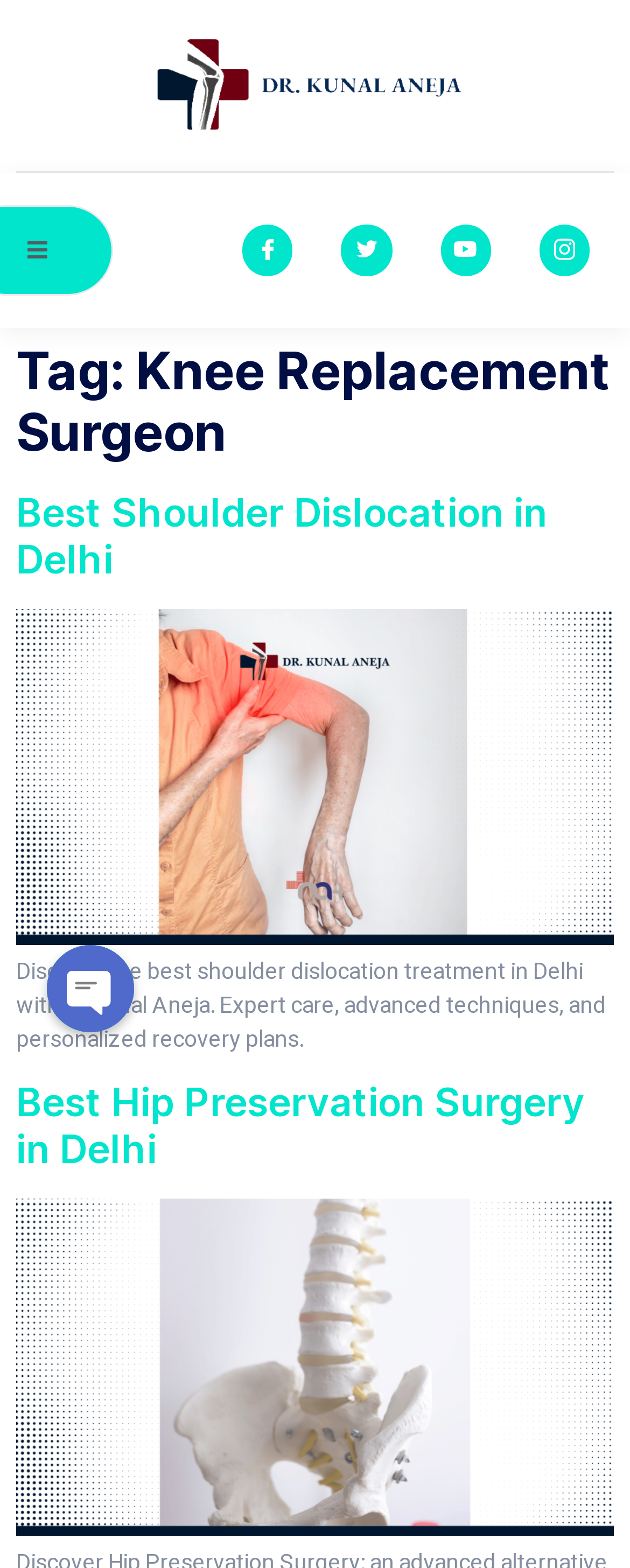With reference to the screenshot, provide a detailed response to the question below:
How many social media links are there?

I counted the number of social media links at the top of the page, which are Facebook, Twitter, Youtube, and Instagram, and found that there are 4 links.